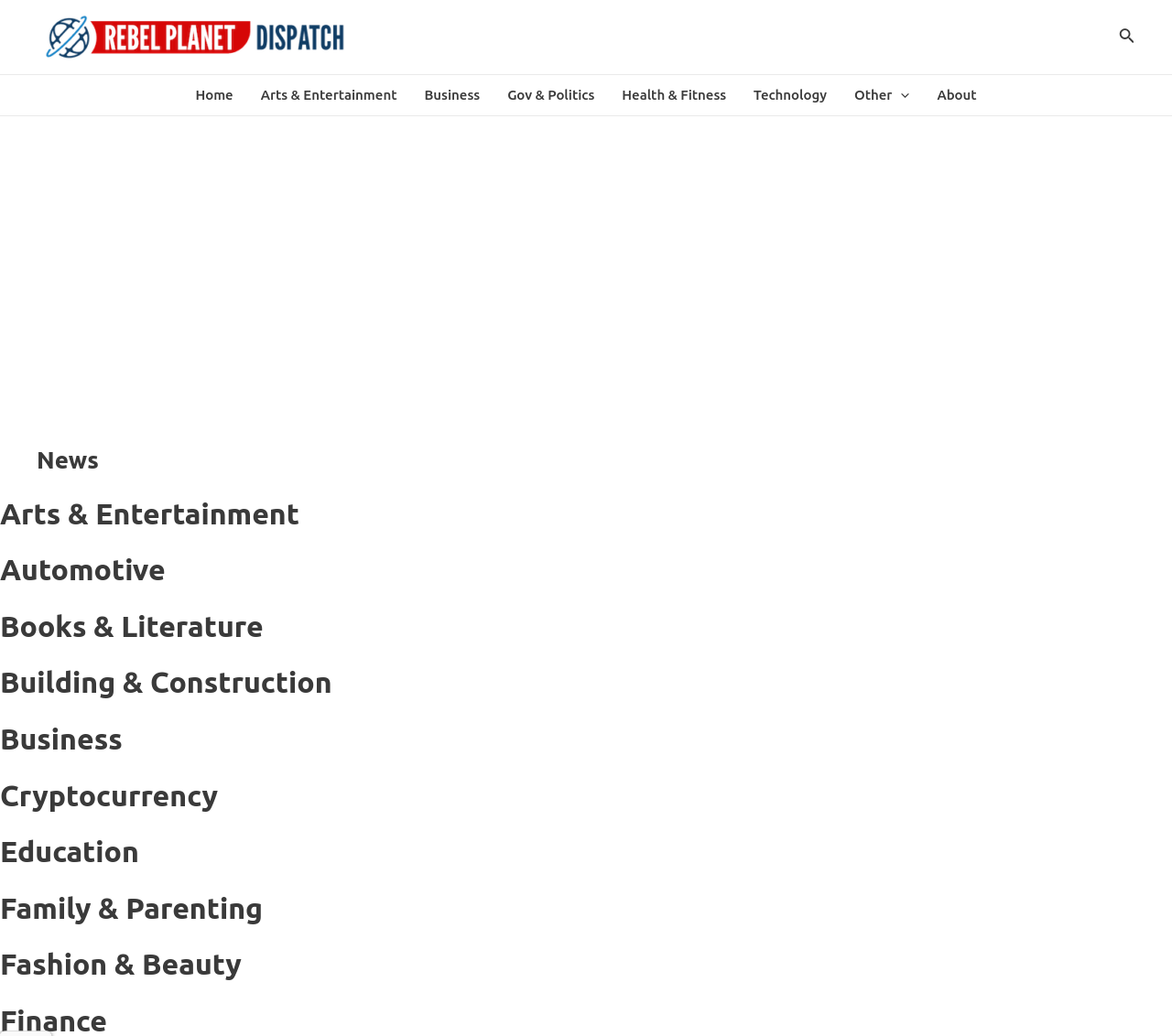Find the bounding box coordinates of the element's region that should be clicked in order to follow the given instruction: "Toggle Other Menu". The coordinates should consist of four float numbers between 0 and 1, i.e., [left, top, right, bottom].

[0.717, 0.072, 0.788, 0.111]